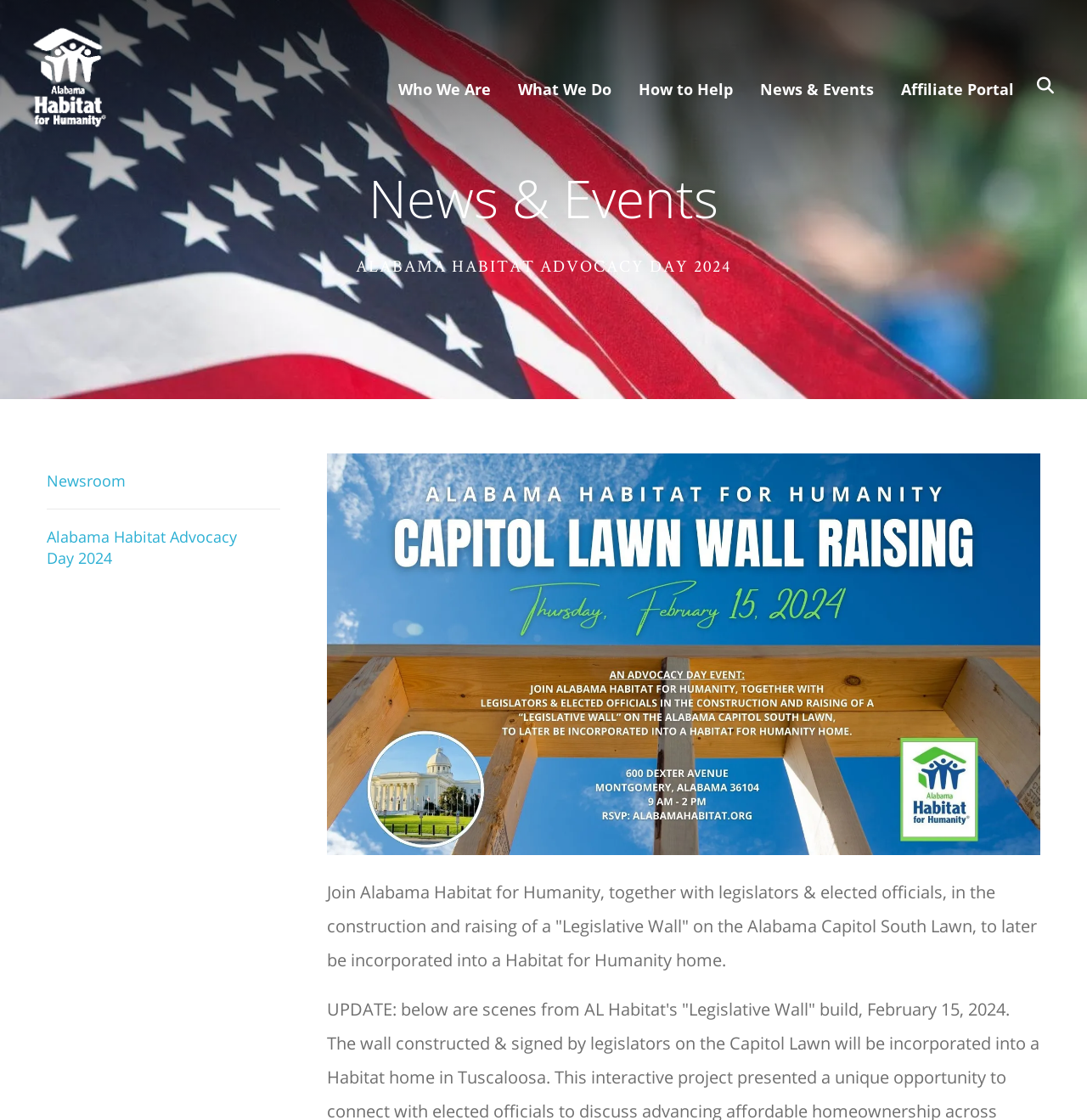What type of content is available under 'News & Events'?
Provide a one-word or short-phrase answer based on the image.

Newsroom